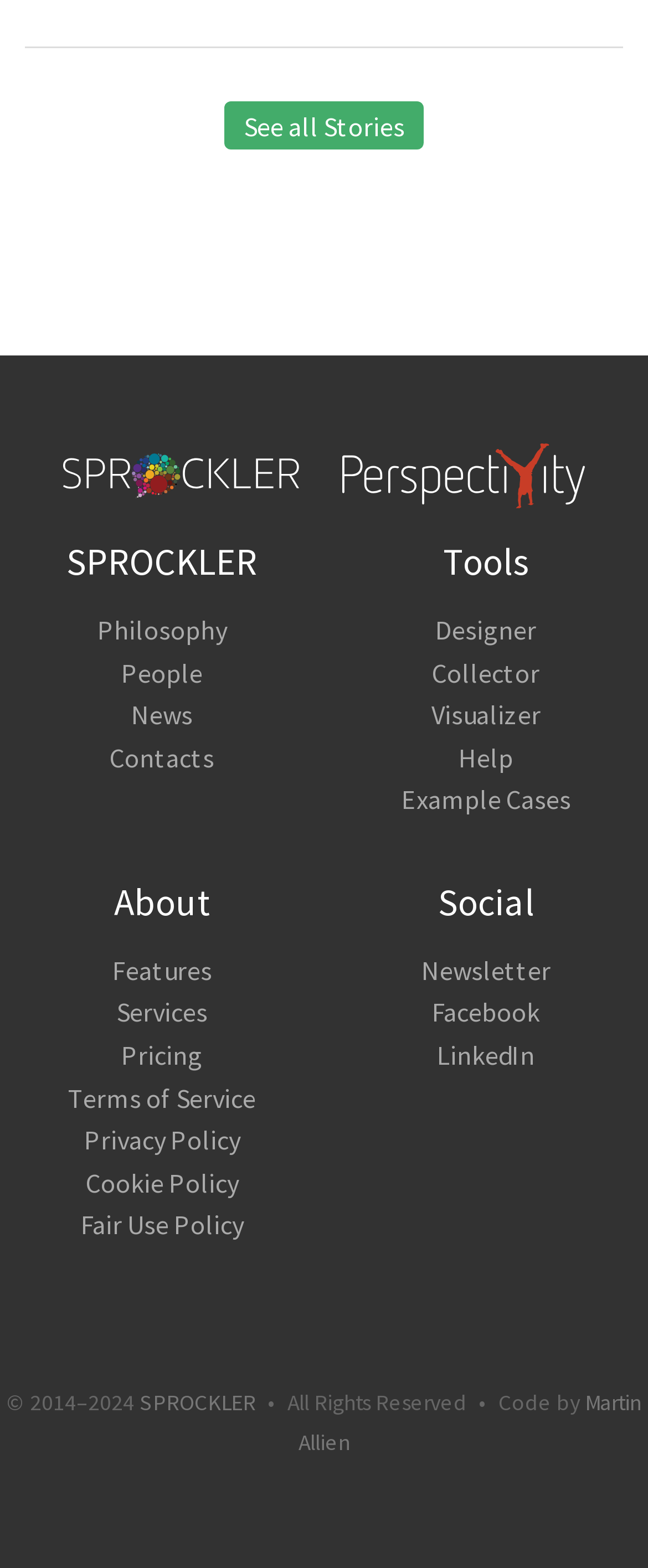Please identify the bounding box coordinates of the area I need to click to accomplish the following instruction: "Click on See all Stories".

[0.347, 0.064, 0.653, 0.096]